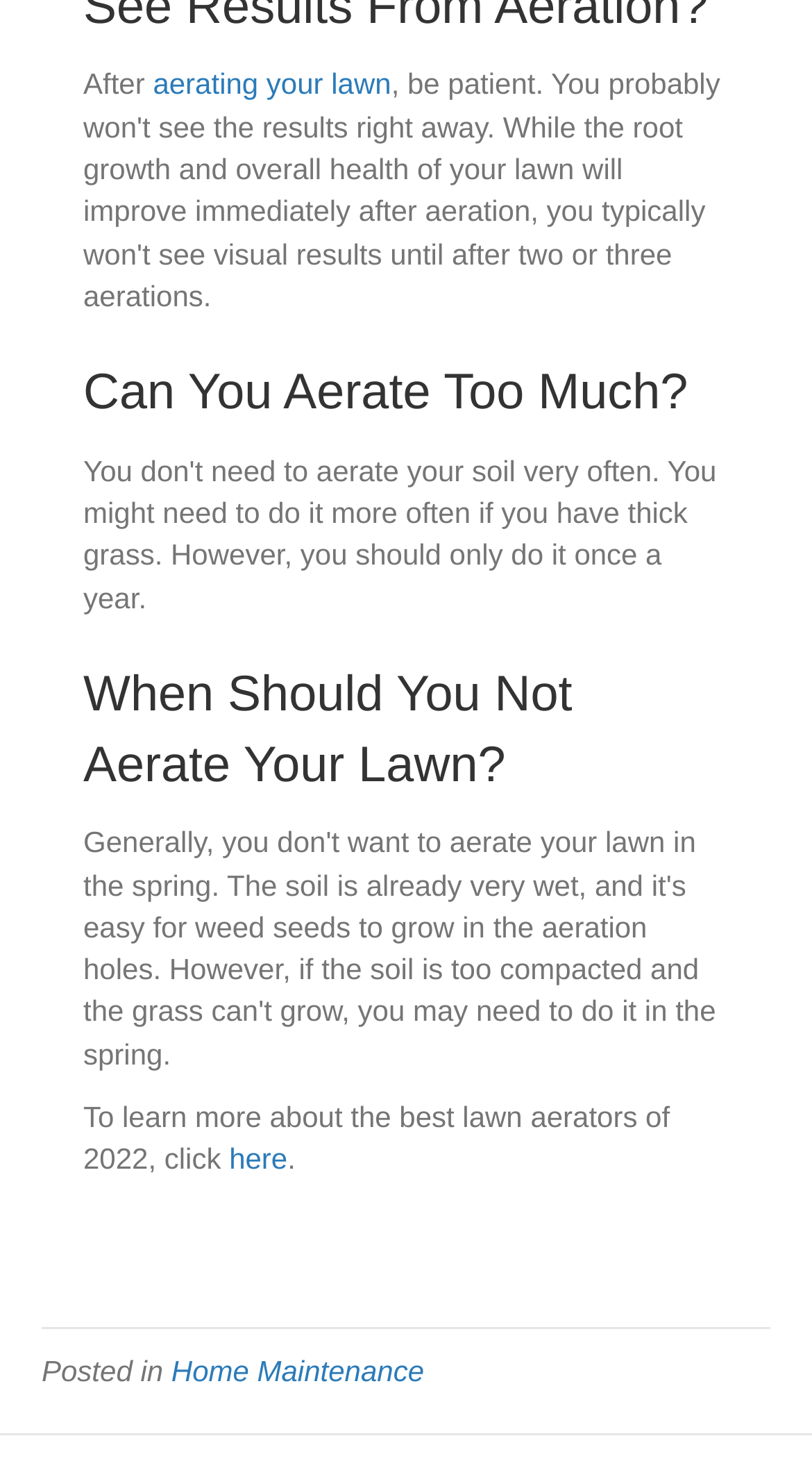What is the purpose of aerating a lawn?
Please provide a detailed and comprehensive answer to the question.

The webpage does not explicitly state the purpose of aerating a lawn, it only discusses when to aerate and when not to aerate.